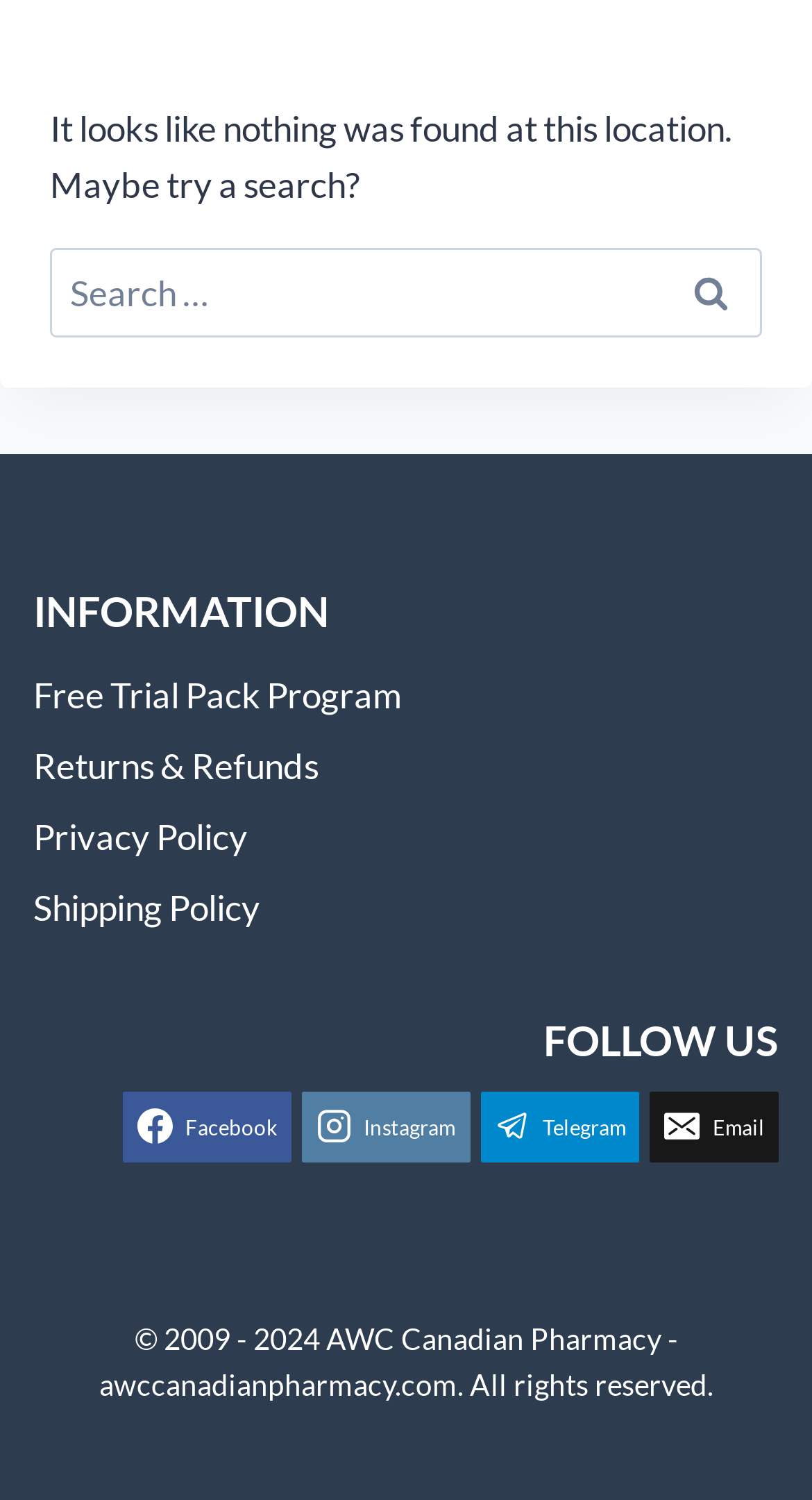Please determine the bounding box coordinates, formatted as (top-left x, top-left y, bottom-right x, bottom-right y), with all values as floating point numbers between 0 and 1. Identify the bounding box of the region described as: Free Trial Pack Program

[0.041, 0.441, 0.959, 0.488]